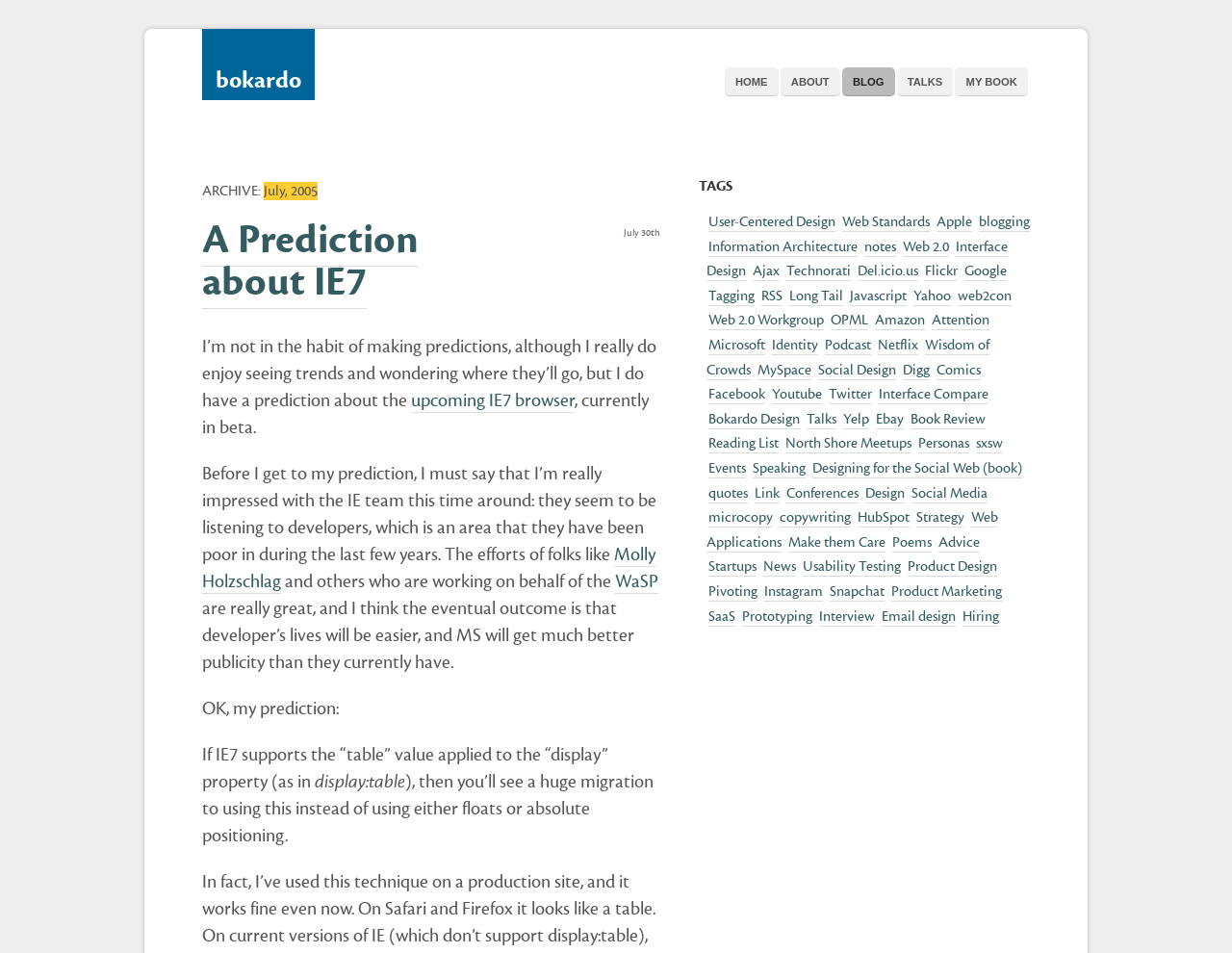Describe all significant elements and features of the webpage.

This webpage is a blog about interface and product design by Joshua Porter. At the top, there is a heading "bokardo" with a link to the blog's homepage. Below it, there are five navigation links: "HOME", "ABOUT", "BLOG", "TALKS", and "MY BOOK". 

To the left of the navigation links, there is an archive section with a heading "ARCHIVE:" and a link to "July, 2005". Below the archive section, there is a heading "A Prediction about IE7" with a link to the same title. 

The main content of the webpage is an article about a prediction regarding the upcoming IE7 browser. The article starts with a brief introduction, followed by a paragraph discussing the IE team's efforts to listen to developers. There are links to "Molly Holzschlag" and "WaSP" within the paragraph. 

The article then proceeds to make a prediction about the potential impact of IE7's support for the "table" value applied to the "display" property. There are several links to related topics, including "User-Centered Design", "Web Standards", and "Interface Design", scattered throughout the article.

On the right side of the webpage, there is a section titled "TAGS" with numerous links to various topics, including "Ajax", "Technorati", "Del.icio.us", "Flickr", and many others. These links are arranged in a vertical list, with some topics having multiple links.